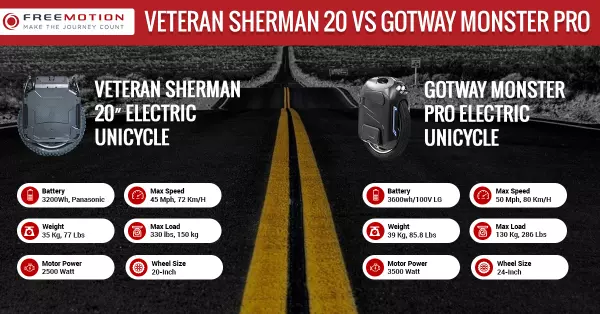Explain what the image portrays in a detailed manner.

The image presents a detailed comparison between two prominent electric unicycles: the **Veteran Sherman 20”** and the **Gotway Monster Pro**. 

On the left side, the Veteran Sherman 20” is outlined with key specifications, highlighting its **3200W Panasonic battery**, maximum speed of **45 mph (72 km/h)**, a weight of **35 kg (77 lbs)**, a maximum load capacity of **330 lbs (150 kg)**, a motor power of **2500 Watts**, and a wheel size of **20 inches**.

In contrast, the Gotway Monster Pro, located on the right, showcases its **3600W battery coupled with a 100V LG**, capable of reaching a top speed of **50 mph (80 km/h)**. It has a heavier weight of **39 kg (85 lbs)**, a higher maximum load of **430 lbs (196 kg)**, a motor power of **3300 Watts**, and a larger **24-inch wheel size**.

The visually appealing background features a clear road stretching into the horizon, emphasizing the adventurous spirit associated with electric unicycling. The layout is clean and informative, designed to help potential buyers make an informed decision about which electric unicycle suits their needs best.